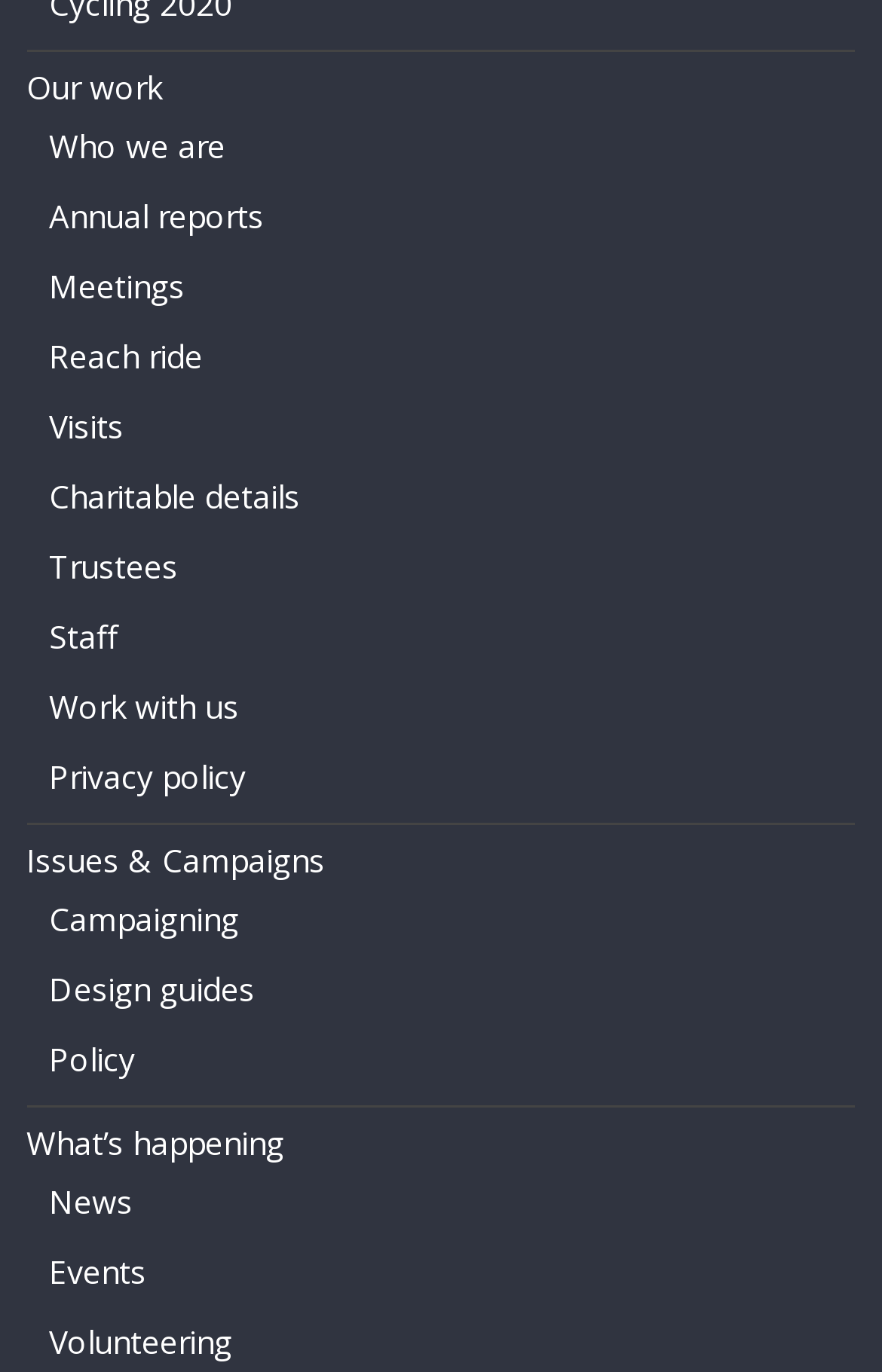Given the element description Charitable details, identify the bounding box coordinates for the UI element on the webpage screenshot. The format should be (top-left x, top-left y, bottom-right x, bottom-right y), with values between 0 and 1.

[0.056, 0.347, 0.34, 0.378]